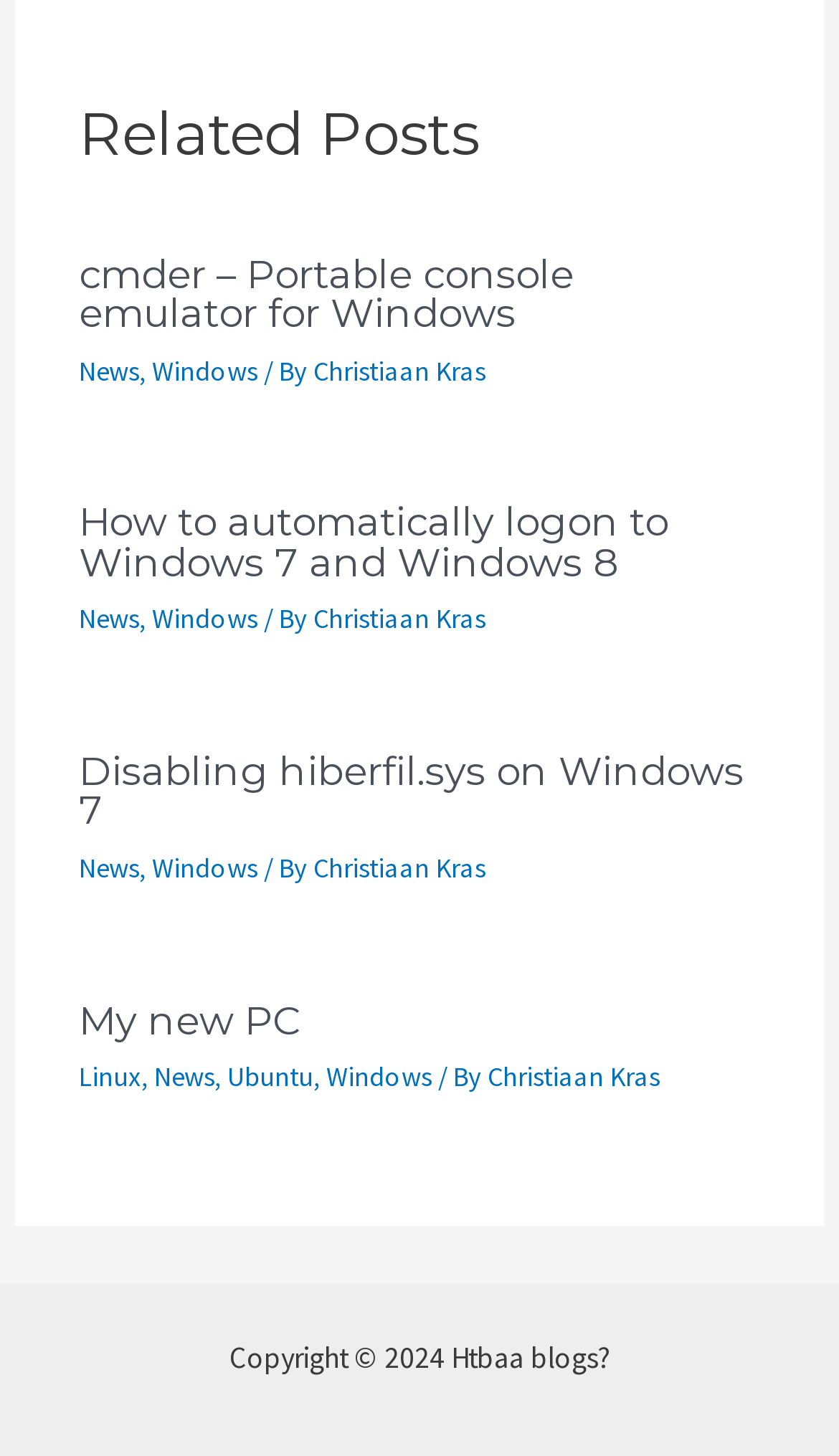Please examine the image and answer the question with a detailed explanation:
Who is the author of the articles?

I found the author's name by looking at the links with the text 'Christiaan Kras' which appear at the bottom of each article.